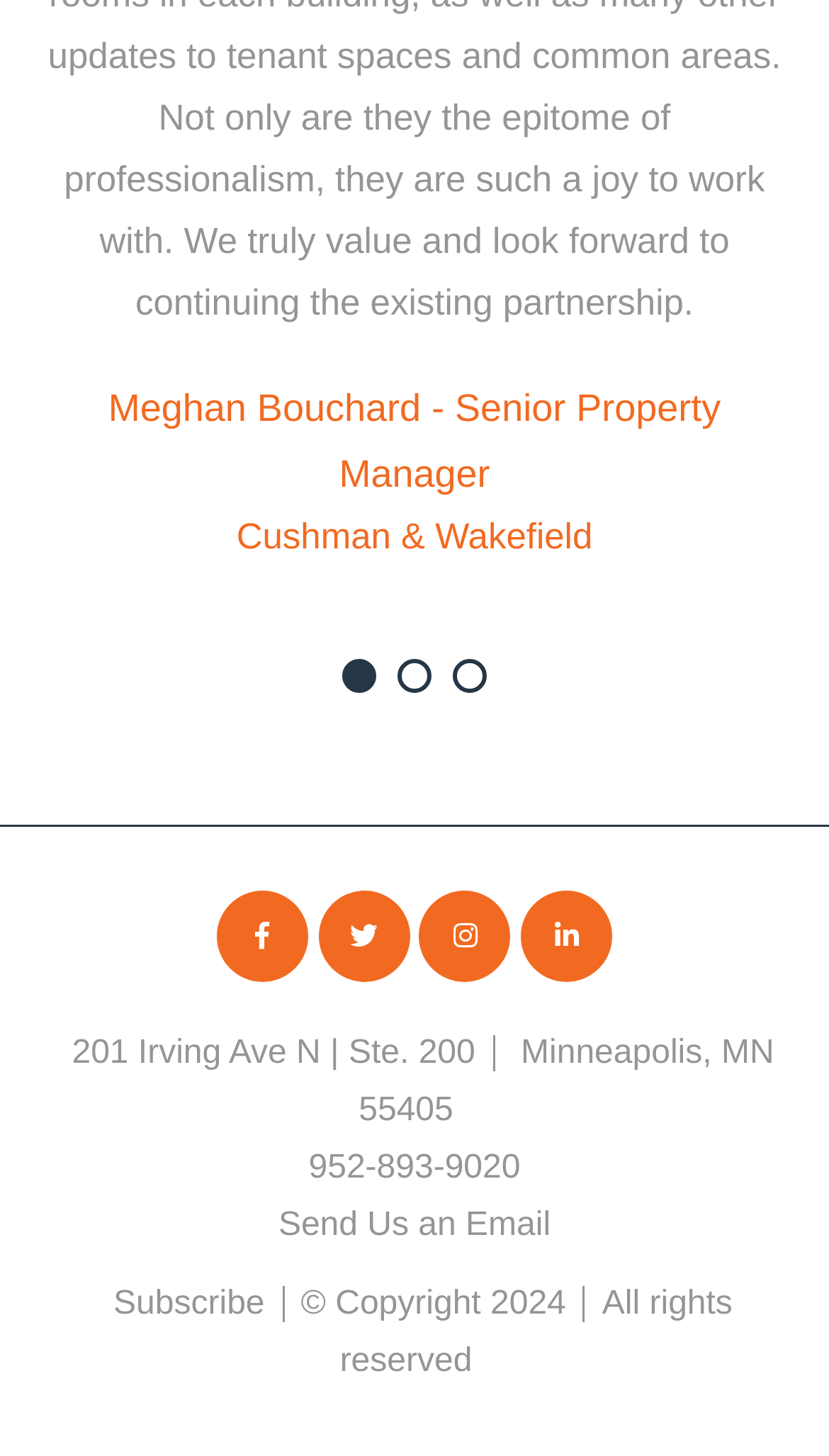What is the address of the office?
Look at the image and answer the question with a single word or phrase.

201 Irving Ave N | Ste. 200